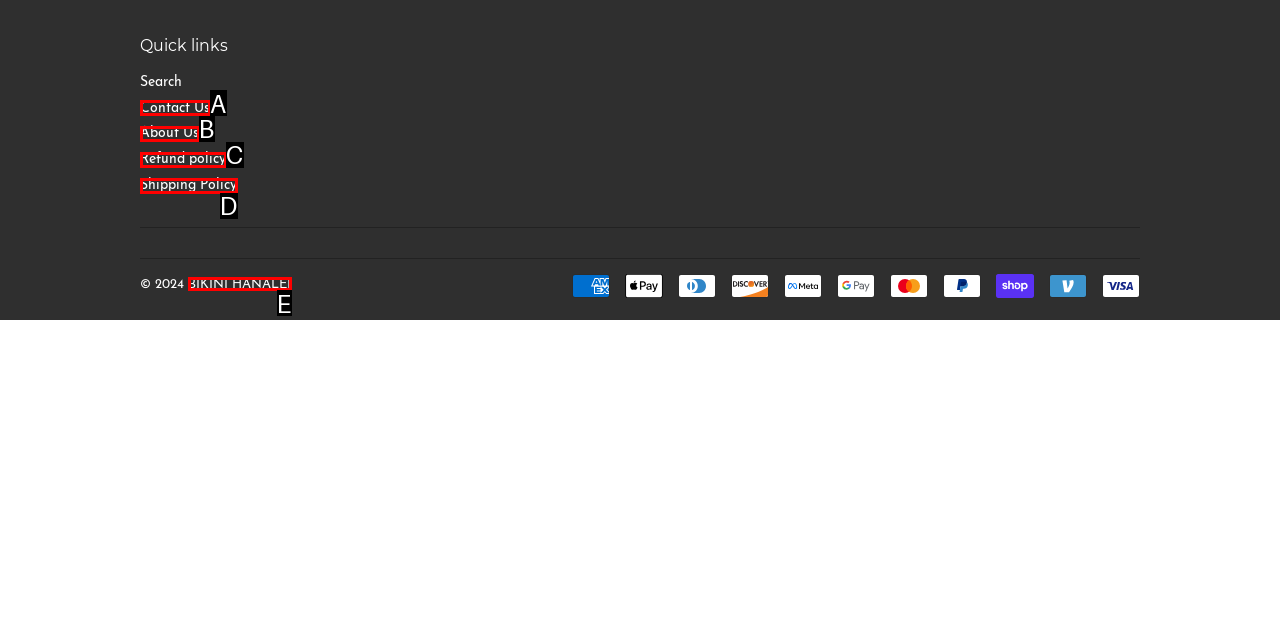Choose the option that best matches the description: BIKINI HANALEI
Indicate the letter of the matching option directly.

E